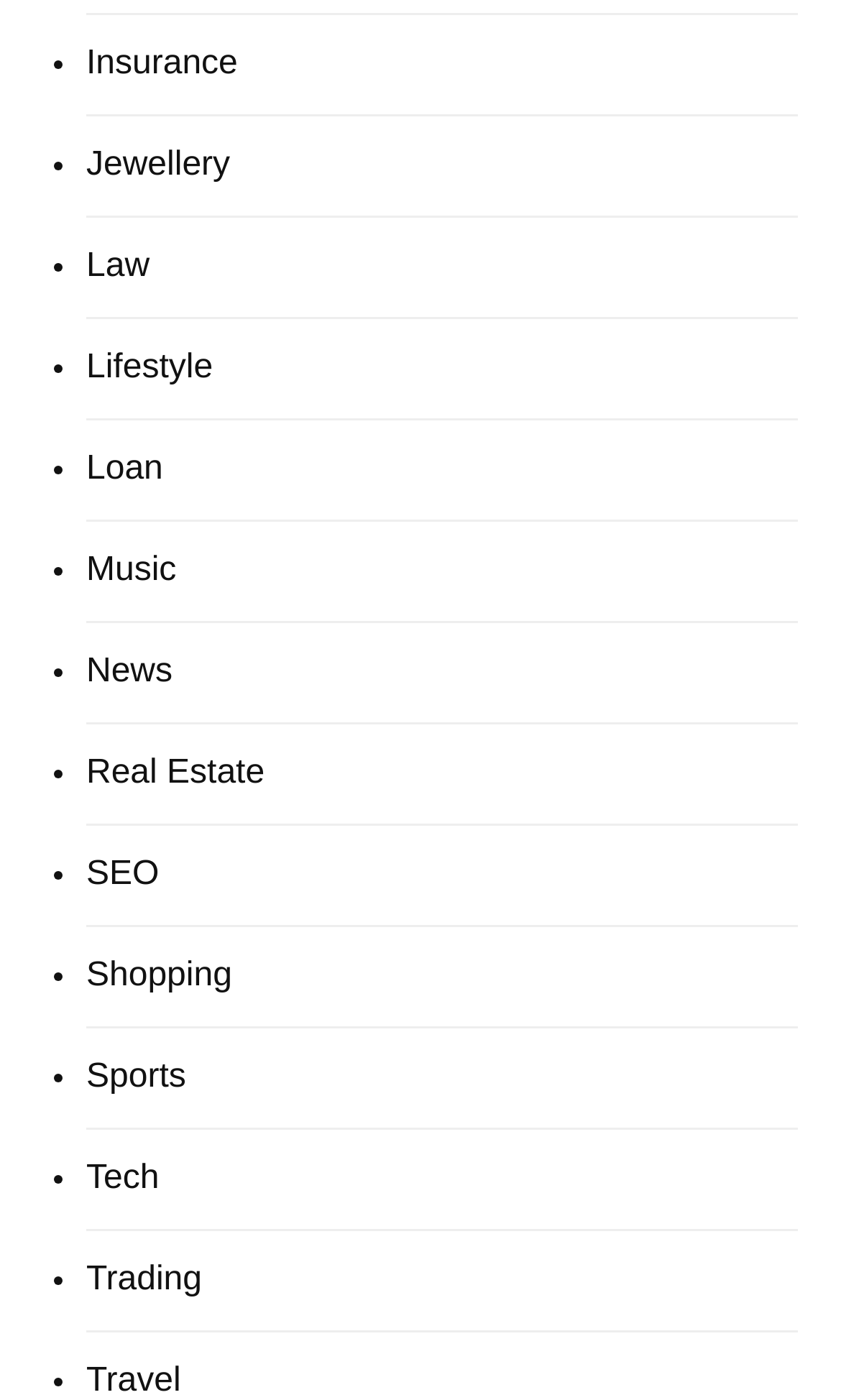Determine the bounding box coordinates for the element that should be clicked to follow this instruction: "Click on Insurance". The coordinates should be given as four float numbers between 0 and 1, in the format [left, top, right, bottom].

[0.103, 0.034, 0.283, 0.059]